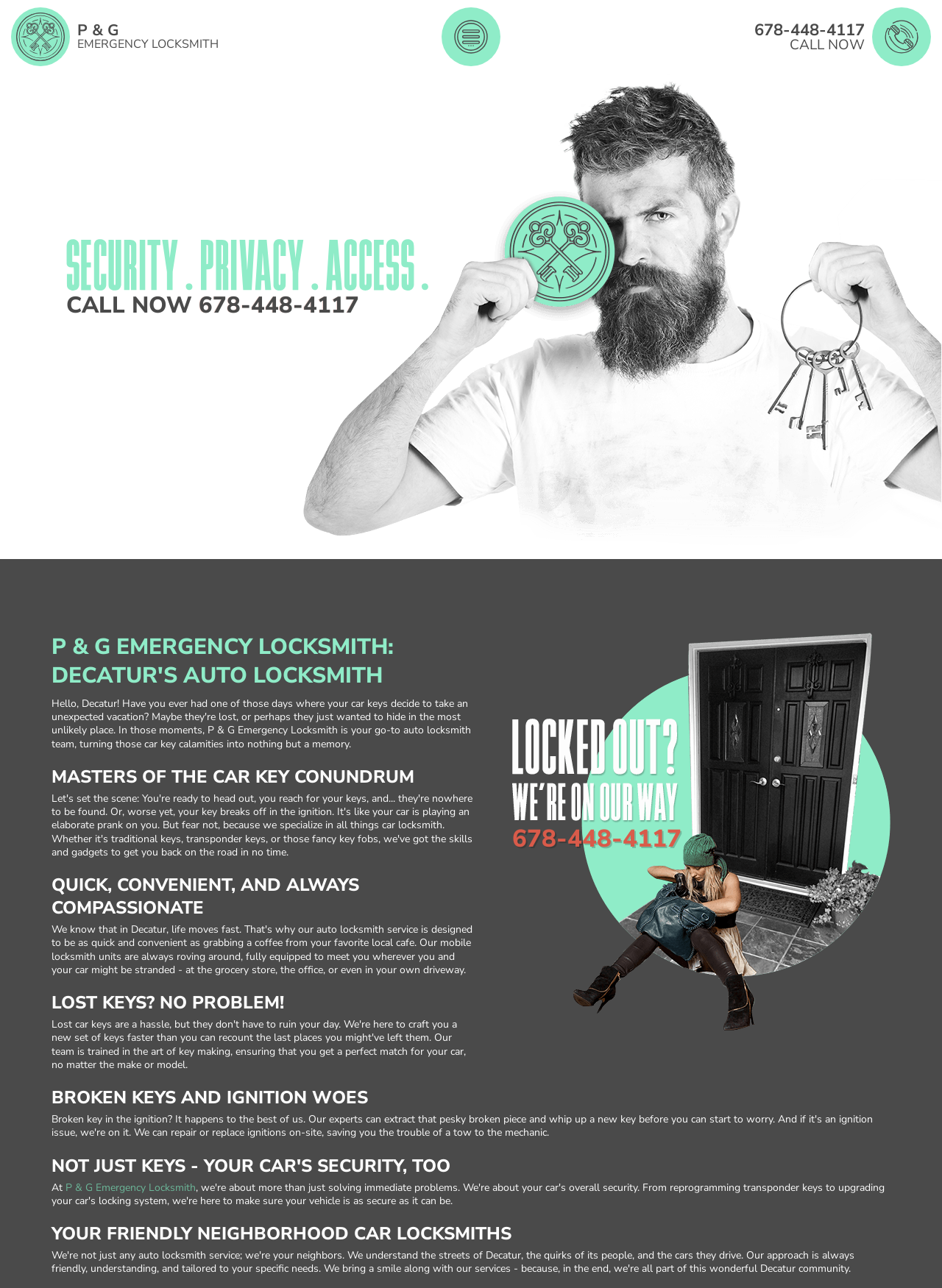Identify the main heading of the webpage and provide its text content.

P & G EMERGENCY LOCKSMITH: DECATUR'S AUTO LOCKSMITH